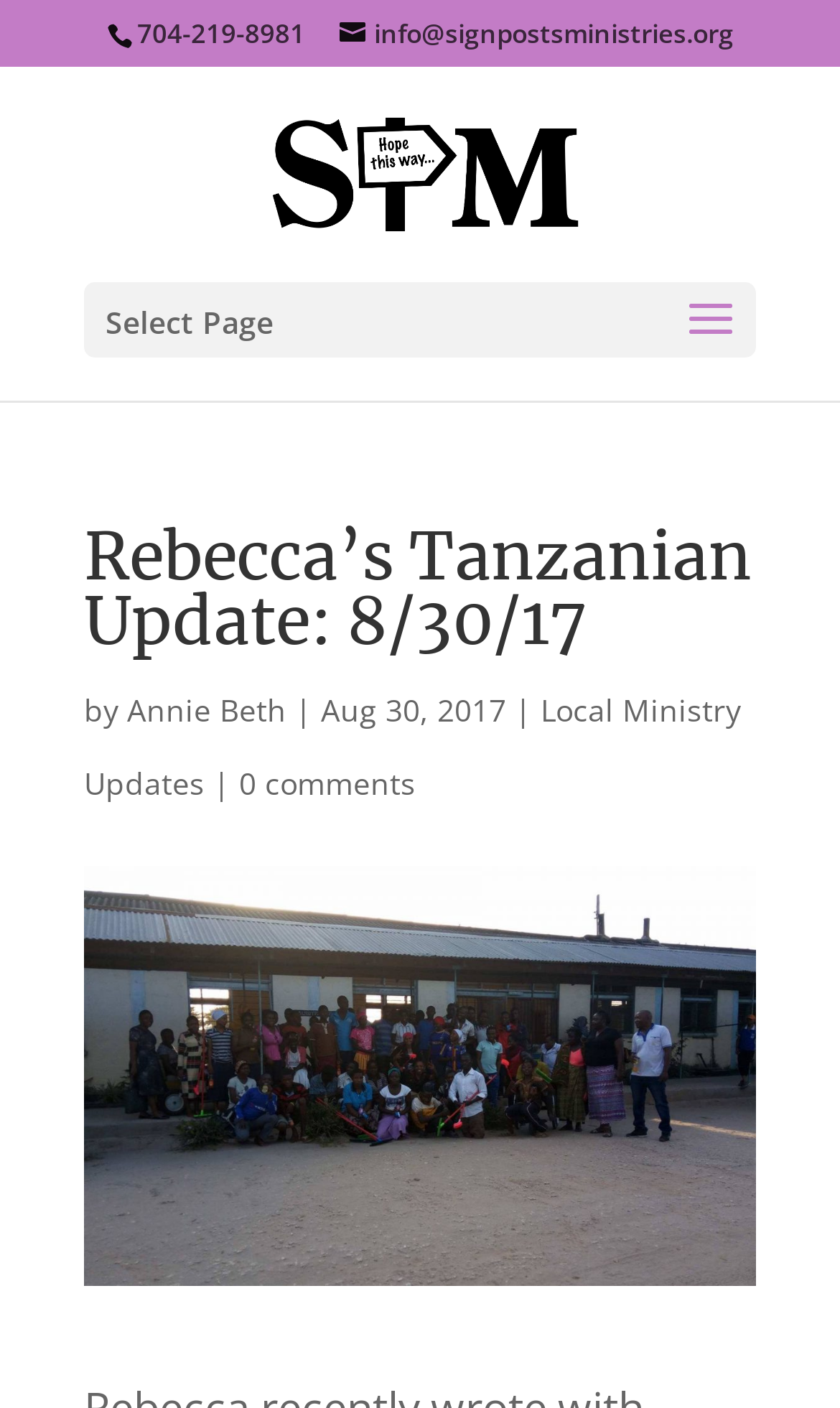Describe all the key features and sections of the webpage thoroughly.

The webpage appears to be a blog post or article page from Signposts Ministries. At the top, there is a phone number "704-219-8981" and an email address "info@signpostsministries.org" with an envelope icon. Next to the email address is a link to the Signposts Ministries homepage, accompanied by a logo image.

Below these elements, there is a dropdown menu labeled "Select Page". The main content of the page is a blog post titled "Rebecca’s Tanzanian Update: 8/30/17", which is a heading that spans most of the width of the page. The author of the post is Annie Beth, and the post was published on August 30, 2017. There is a link to "Local Ministry Updates" and another link indicating that there are "0 comments" on the post.

Overall, the webpage has a simple layout with a focus on the main blog post content. There are several links and a dropdown menu, but no other prominent images or multimedia elements.